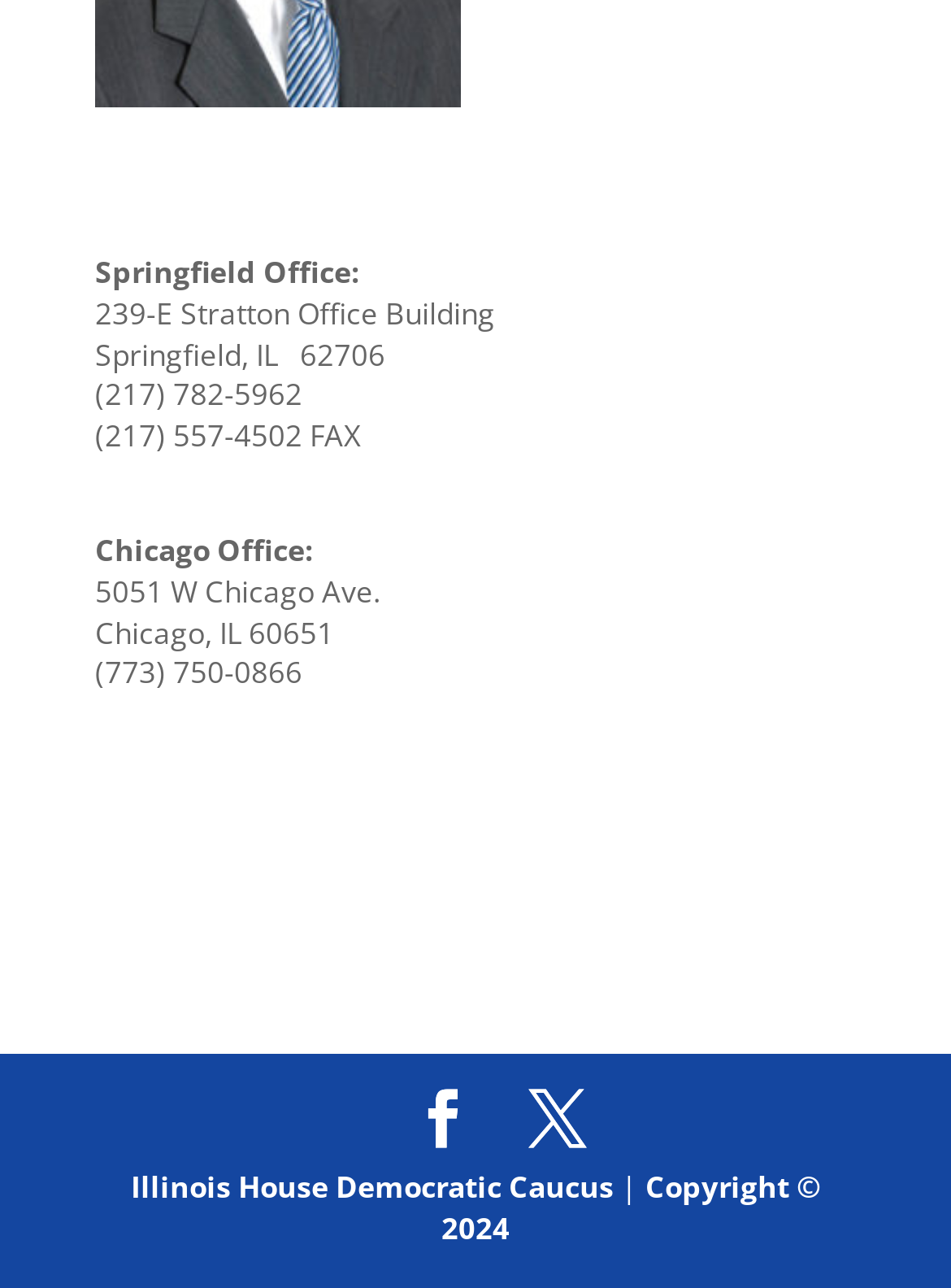What is the address of the Springfield office?
From the image, provide a succinct answer in one word or a short phrase.

239-E Stratton Office Building